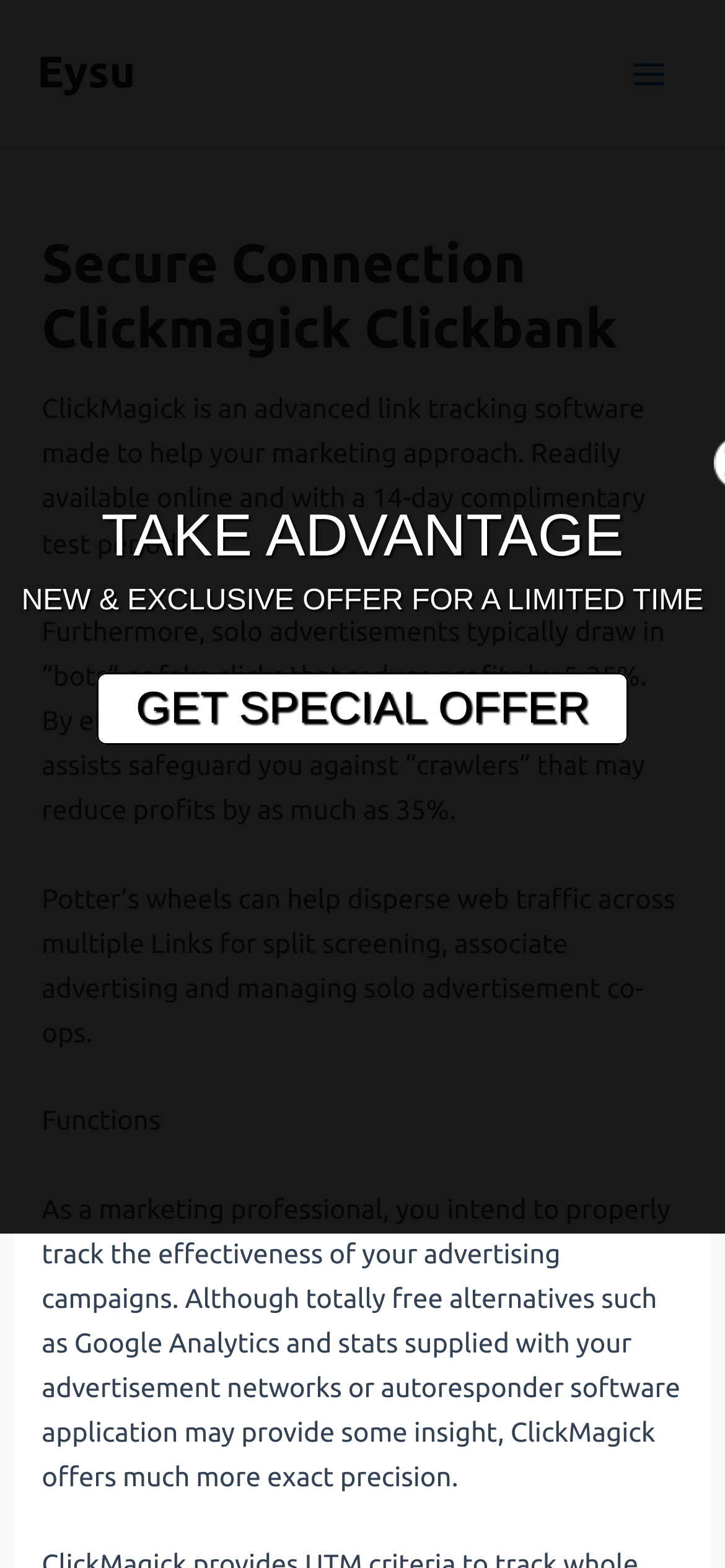Provide a short, one-word or phrase answer to the question below:
What is the benefit of using ClickMagick?

Eliminate fake clicks